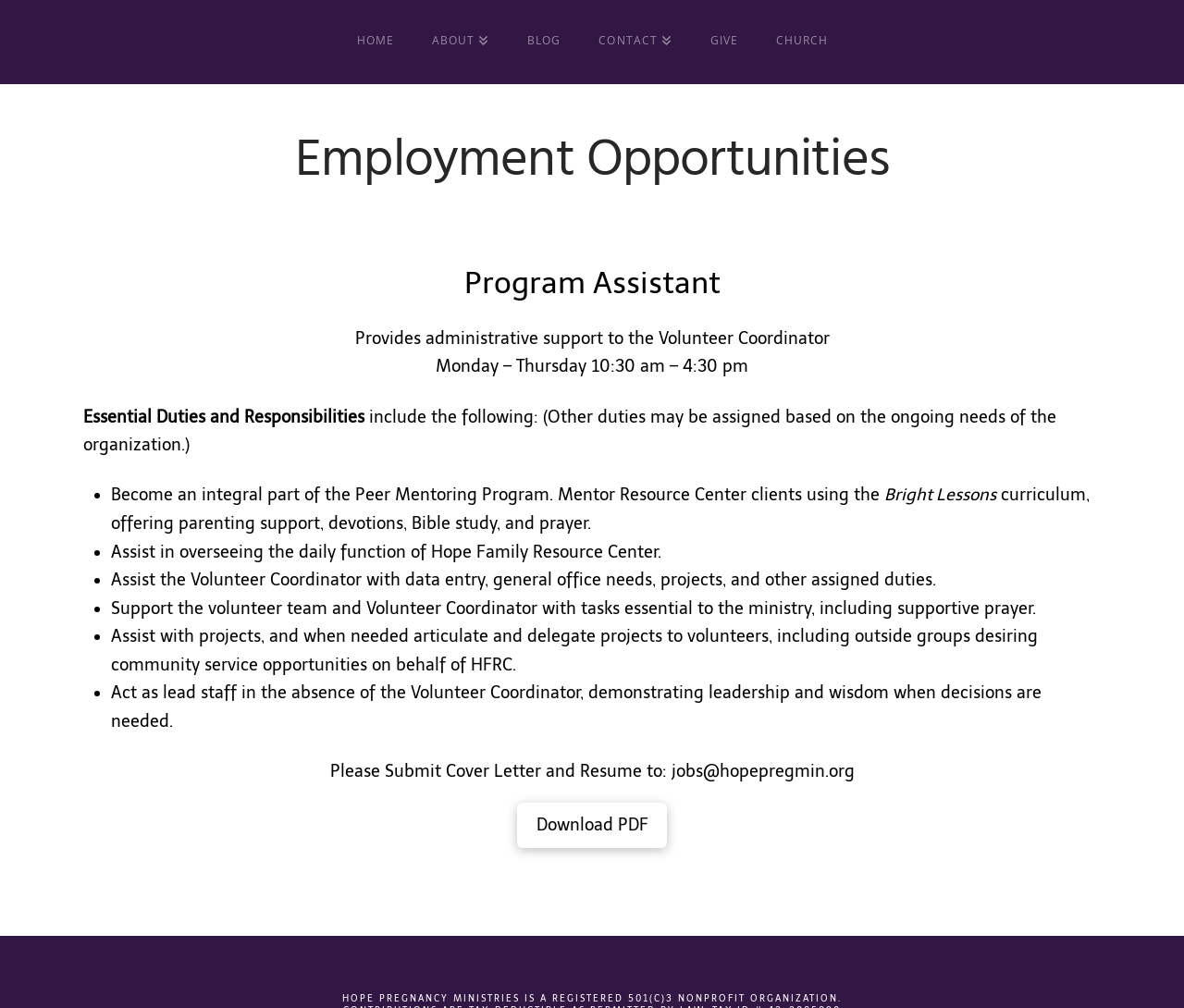Please determine the bounding box coordinates of the element to click in order to execute the following instruction: "Click GIVE". The coordinates should be four float numbers between 0 and 1, specified as [left, top, right, bottom].

[0.583, 0.0, 0.639, 0.083]